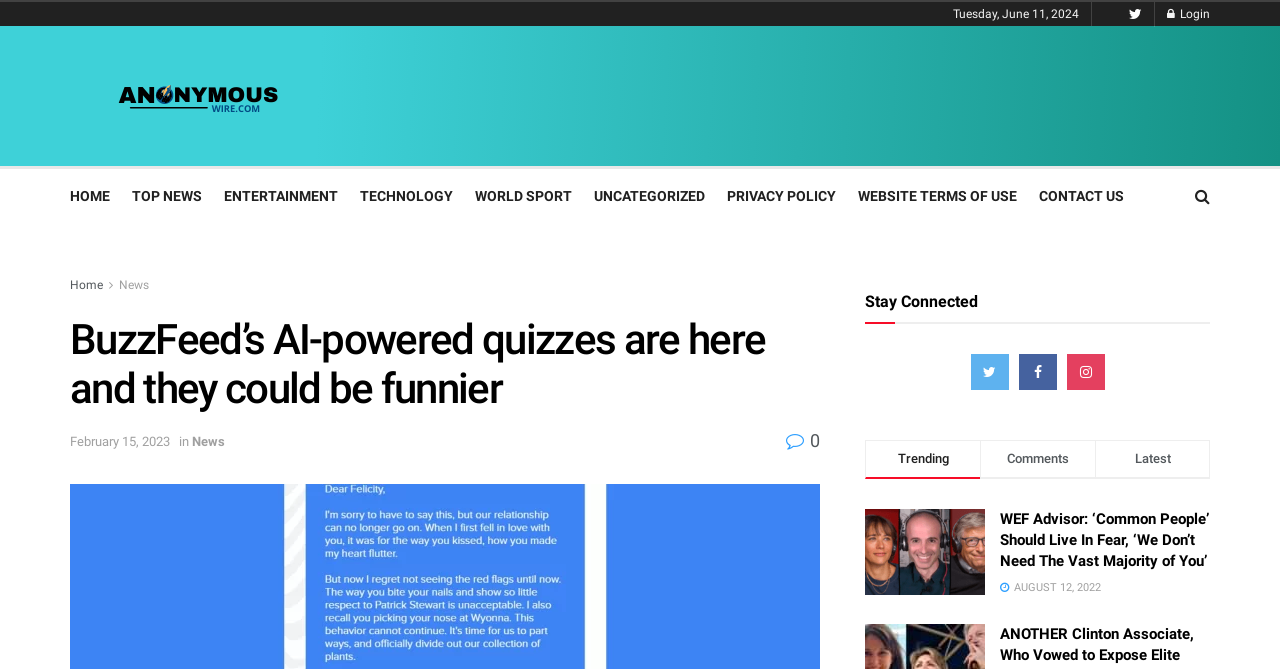Identify the bounding box coordinates of the element to click to follow this instruction: 'Click on the 'CONTACT US' link'. Ensure the coordinates are four float values between 0 and 1, provided as [left, top, right, bottom].

[0.812, 0.272, 0.878, 0.314]